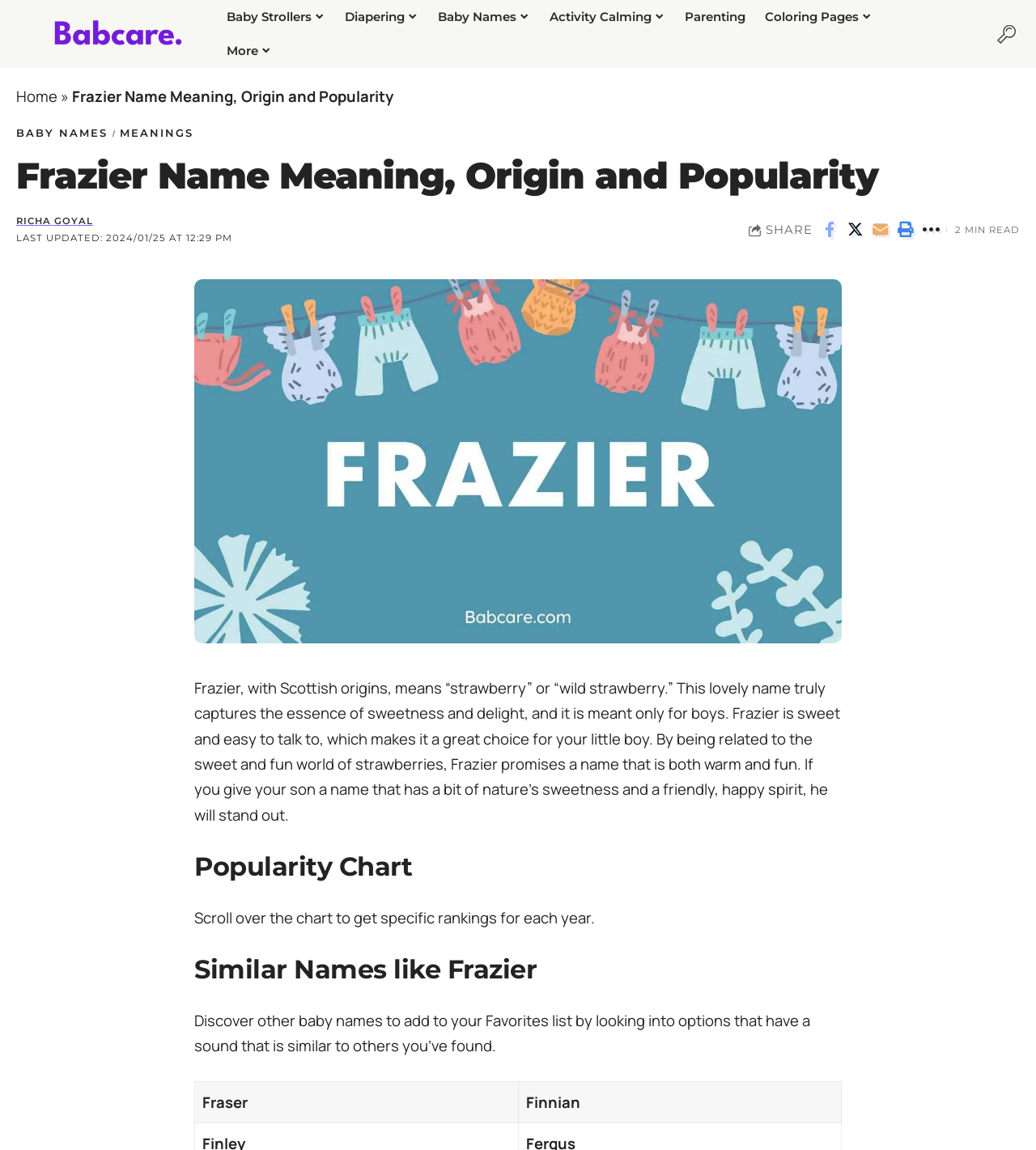Please identify the bounding box coordinates of the element's region that needs to be clicked to fulfill the following instruction: "View the 'Popularity Chart'". The bounding box coordinates should consist of four float numbers between 0 and 1, i.e., [left, top, right, bottom].

[0.188, 0.74, 0.812, 0.768]